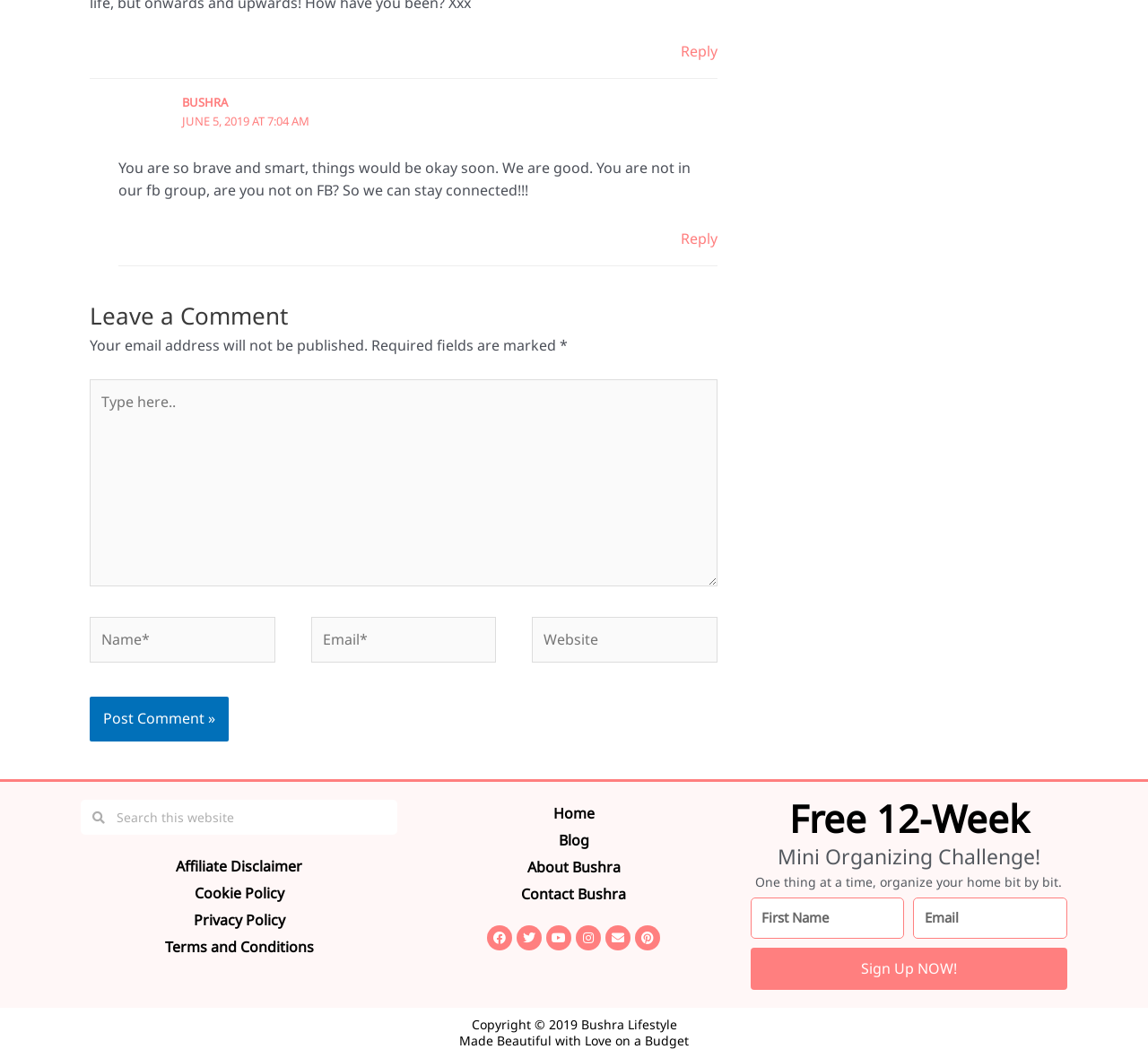Identify the bounding box of the HTML element described here: "name="submit" value="Post Comment »"". Provide the coordinates as four float numbers between 0 and 1: [left, top, right, bottom].

[0.078, 0.659, 0.199, 0.701]